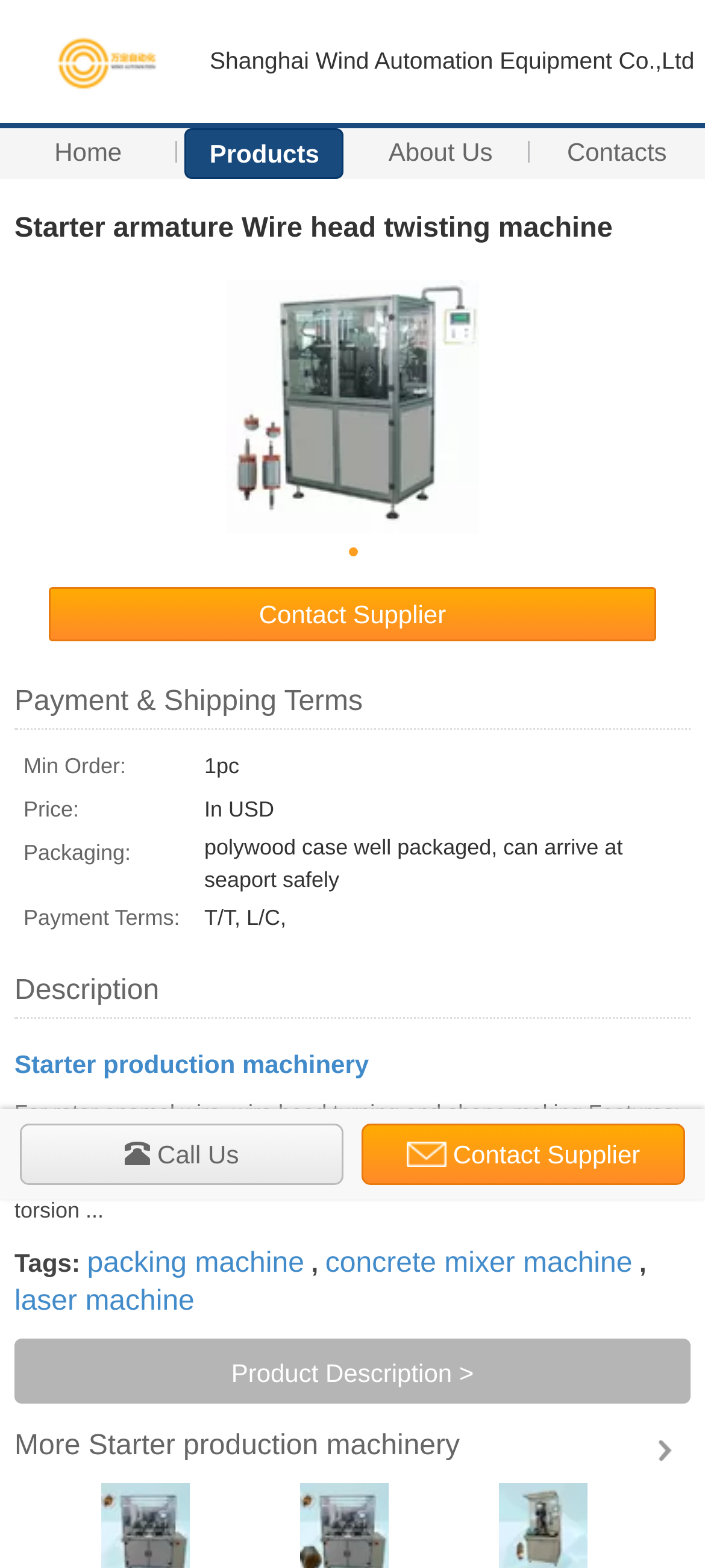Please provide the bounding box coordinates for the element that needs to be clicked to perform the following instruction: "Contact the supplier". The coordinates should be given as four float numbers between 0 and 1, i.e., [left, top, right, bottom].

[0.068, 0.374, 0.932, 0.409]